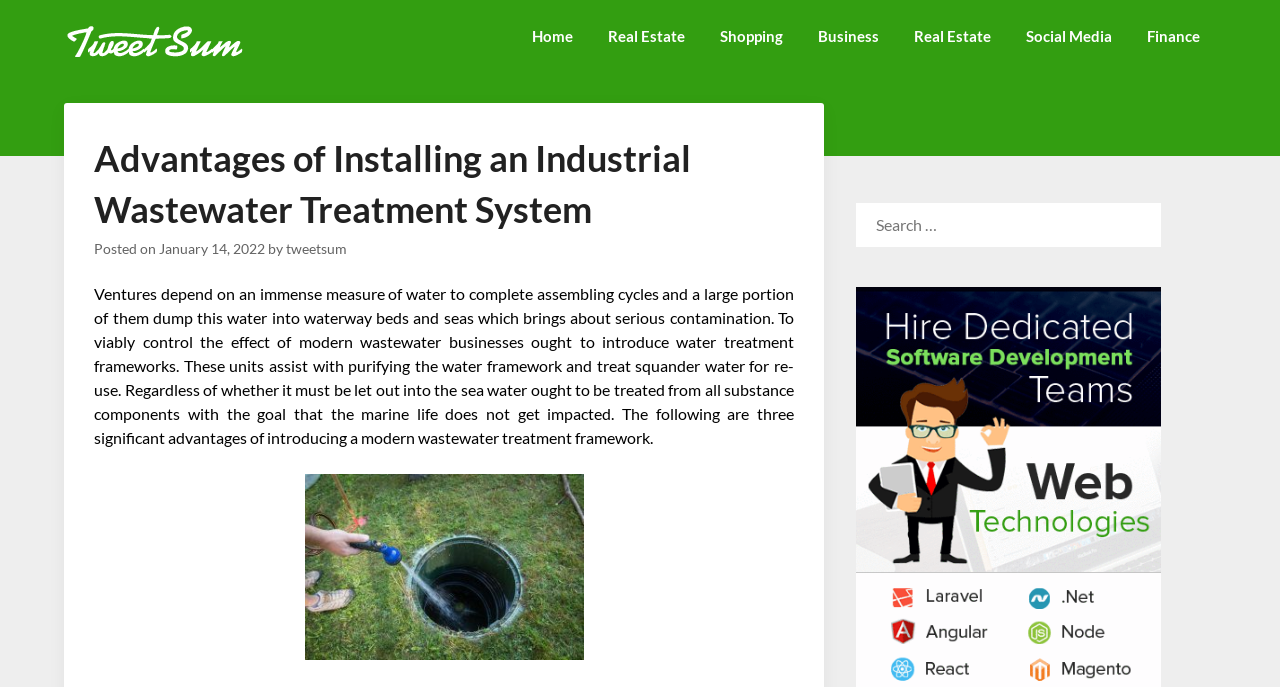Carefully observe the image and respond to the question with a detailed answer:
What is the benefit of re-using treated wastewater?

By treating and re-using wastewater, industries can conserve water, which is essential for their manufacturing processes. This approach helps to reduce the amount of water extracted from natural sources, thereby conserving this valuable resource.